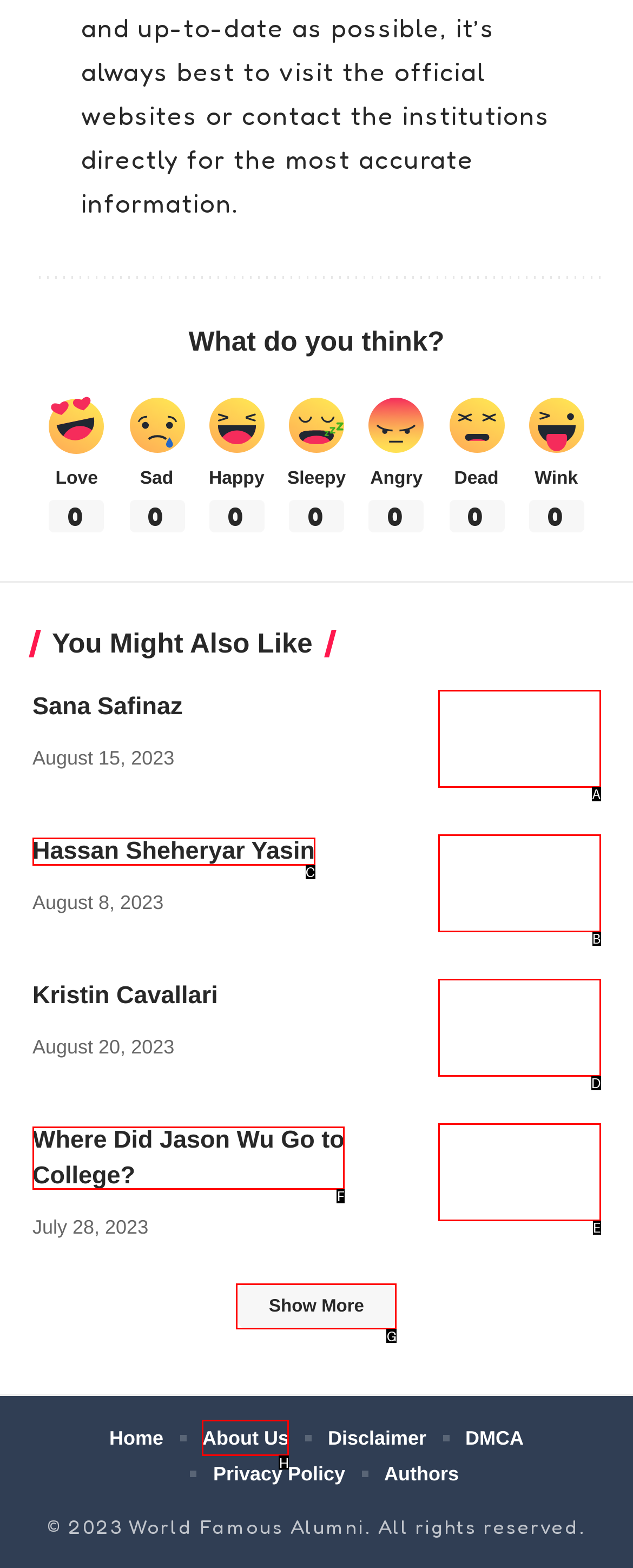Given the description: title="Sana Safinaz", identify the HTML element that corresponds to it. Respond with the letter of the correct option.

A